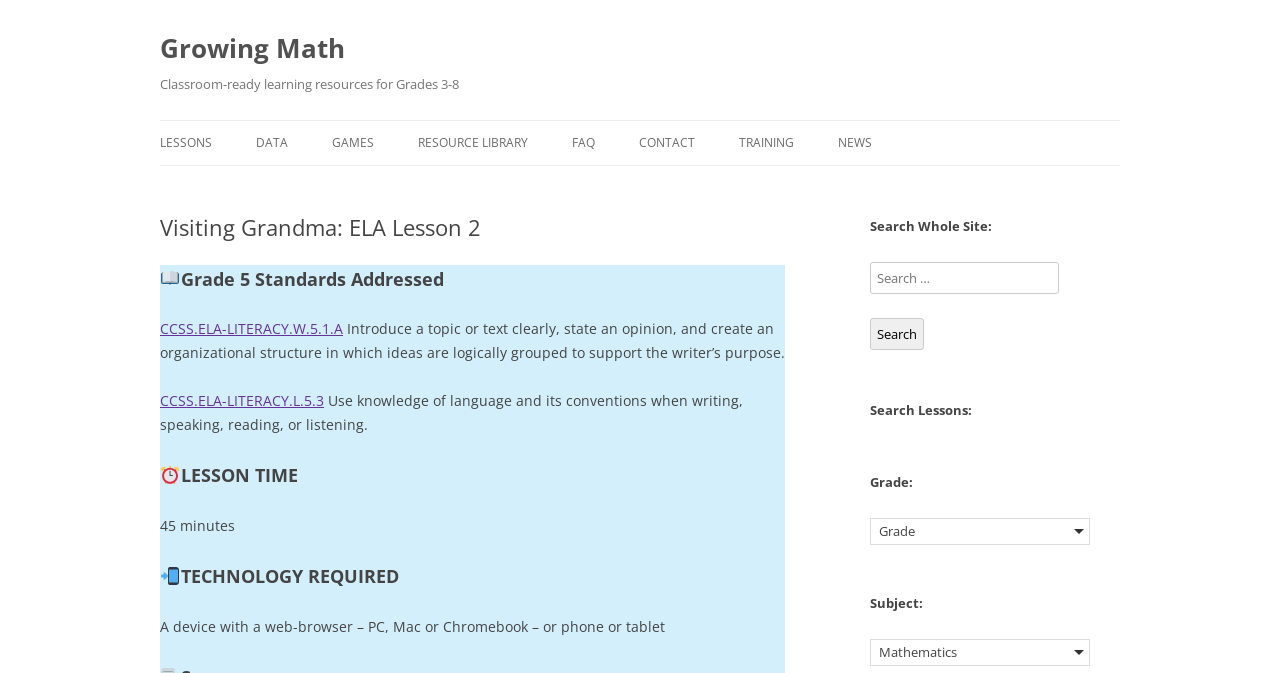Please respond to the question with a concise word or phrase:
What is the name of the lesson?

Visiting Grandma: ELA Lesson 2